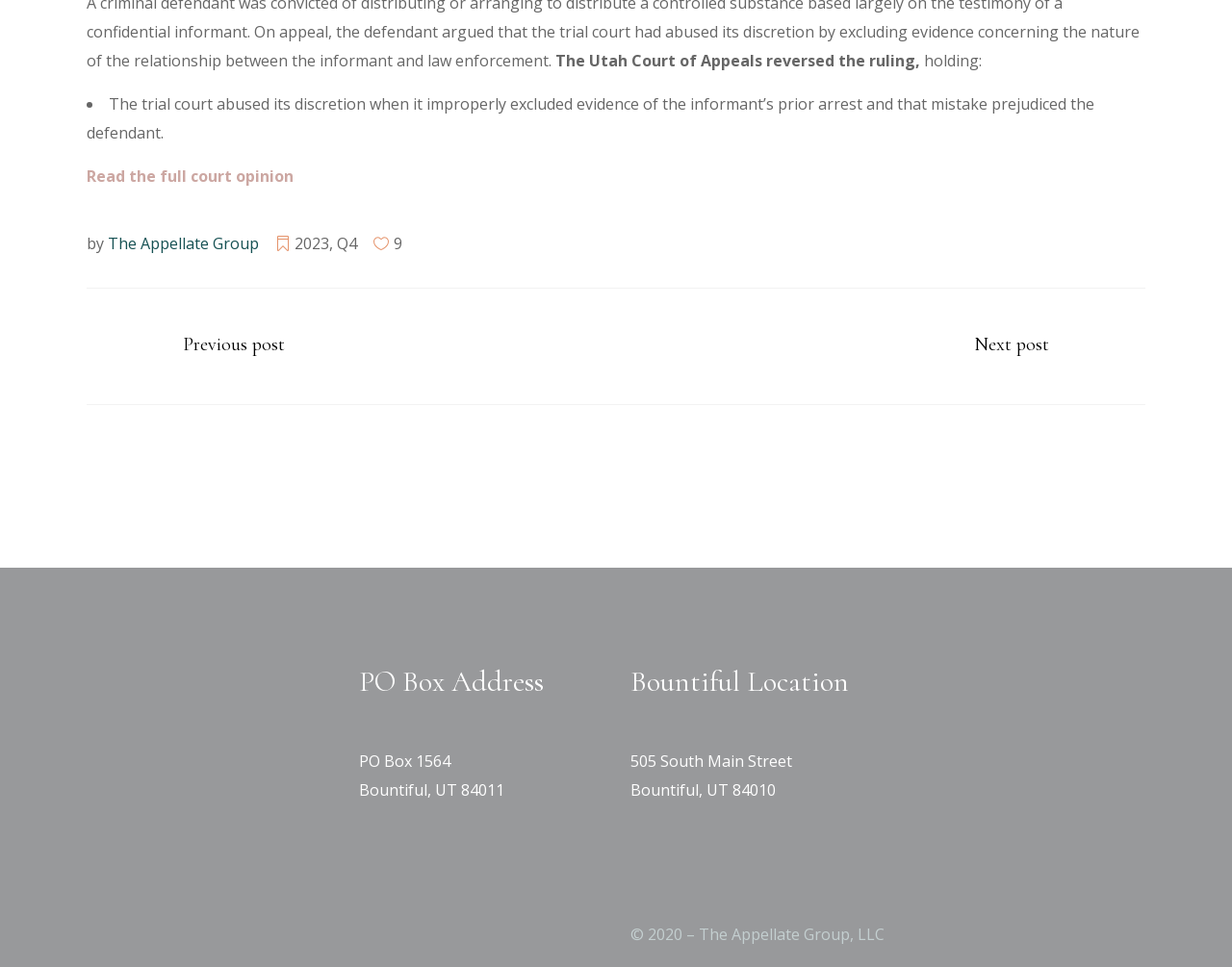Find and provide the bounding box coordinates for the UI element described here: "The Appellate Group". The coordinates should be given as four float numbers between 0 and 1: [left, top, right, bottom].

[0.088, 0.24, 0.21, 0.262]